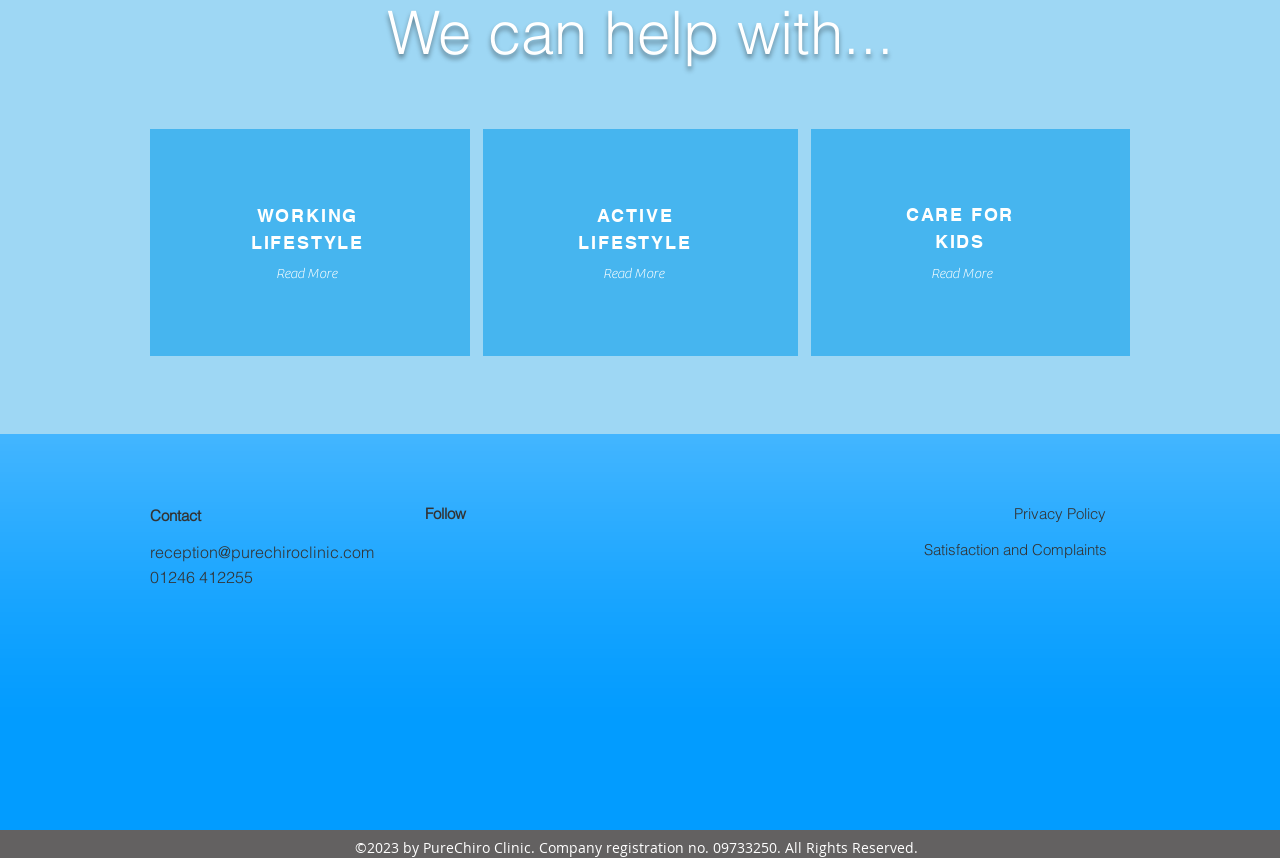Please identify the bounding box coordinates of the region to click in order to complete the task: "Click Read More about Working Lifestyle". The coordinates must be four float numbers between 0 and 1, specified as [left, top, right, bottom].

[0.117, 0.3, 0.361, 0.34]